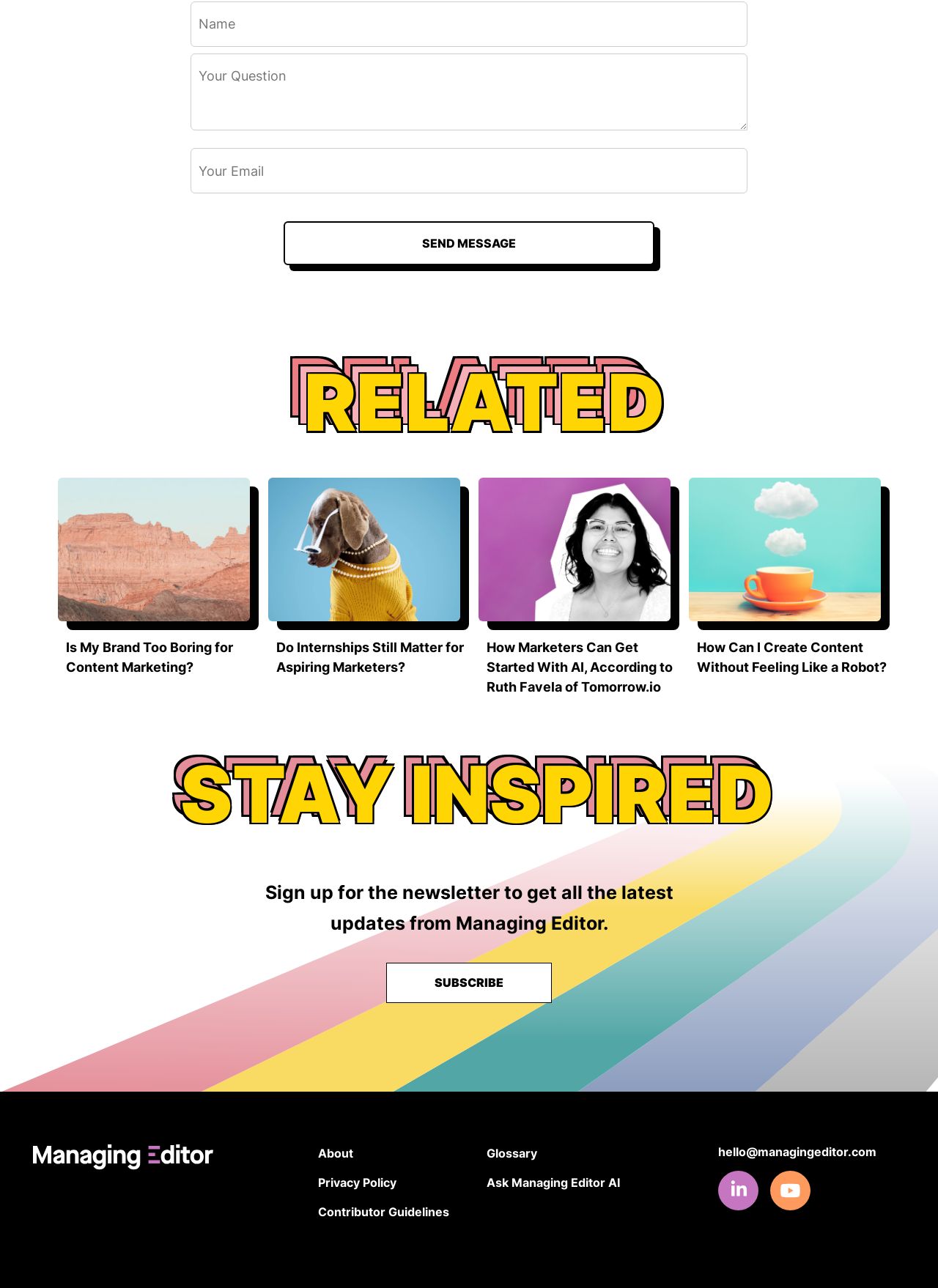Identify the bounding box coordinates necessary to click and complete the given instruction: "Click About".

[0.339, 0.889, 0.377, 0.901]